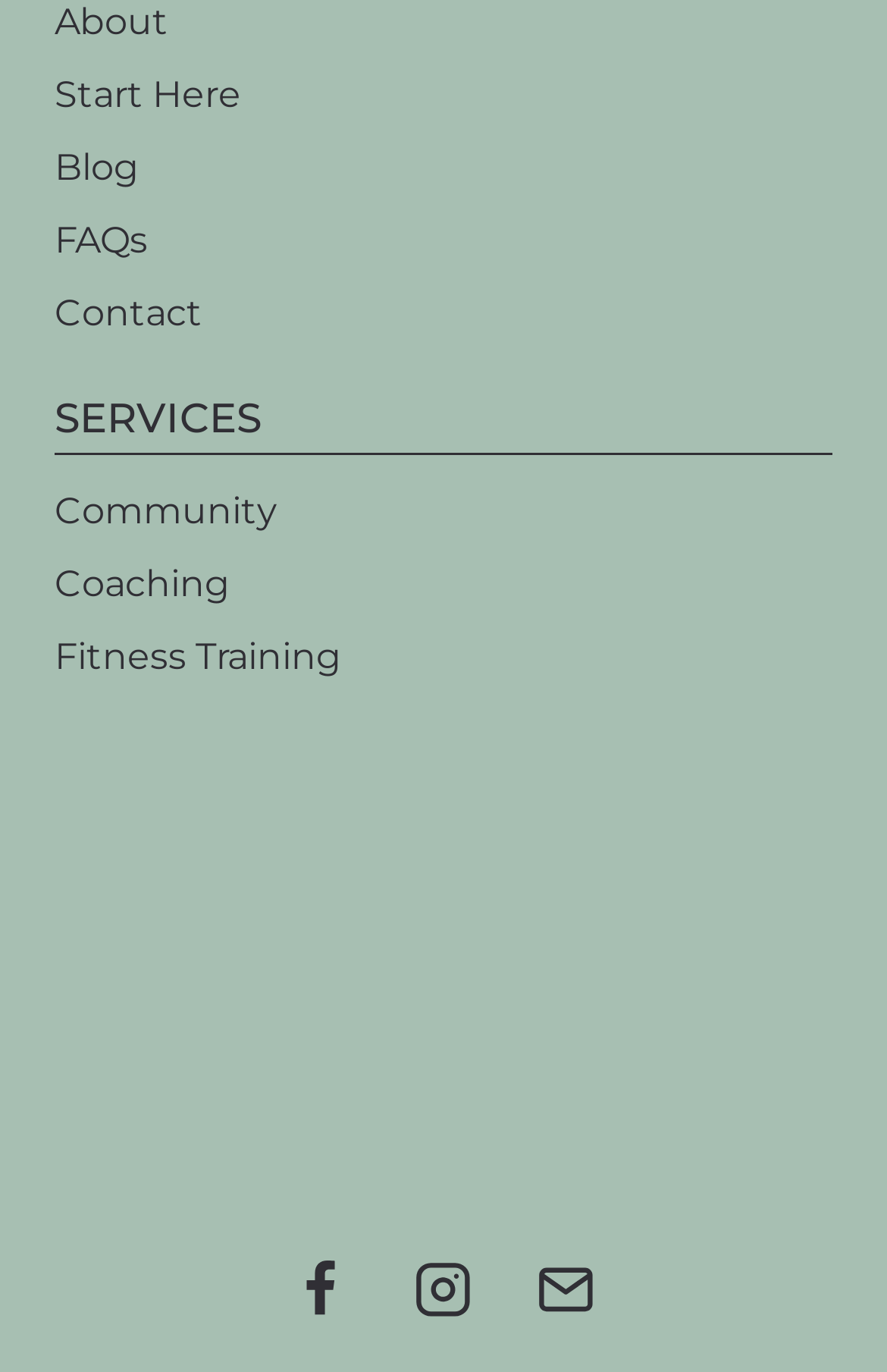Please provide a comprehensive response to the question below by analyzing the image: 
What is the name of the person associated with this website?

The image description 'Molly Pflederer: Nutrition | Movement | Community | Spirituality' suggests that Molly Pflederer is the person associated with this website, possibly the owner or founder.